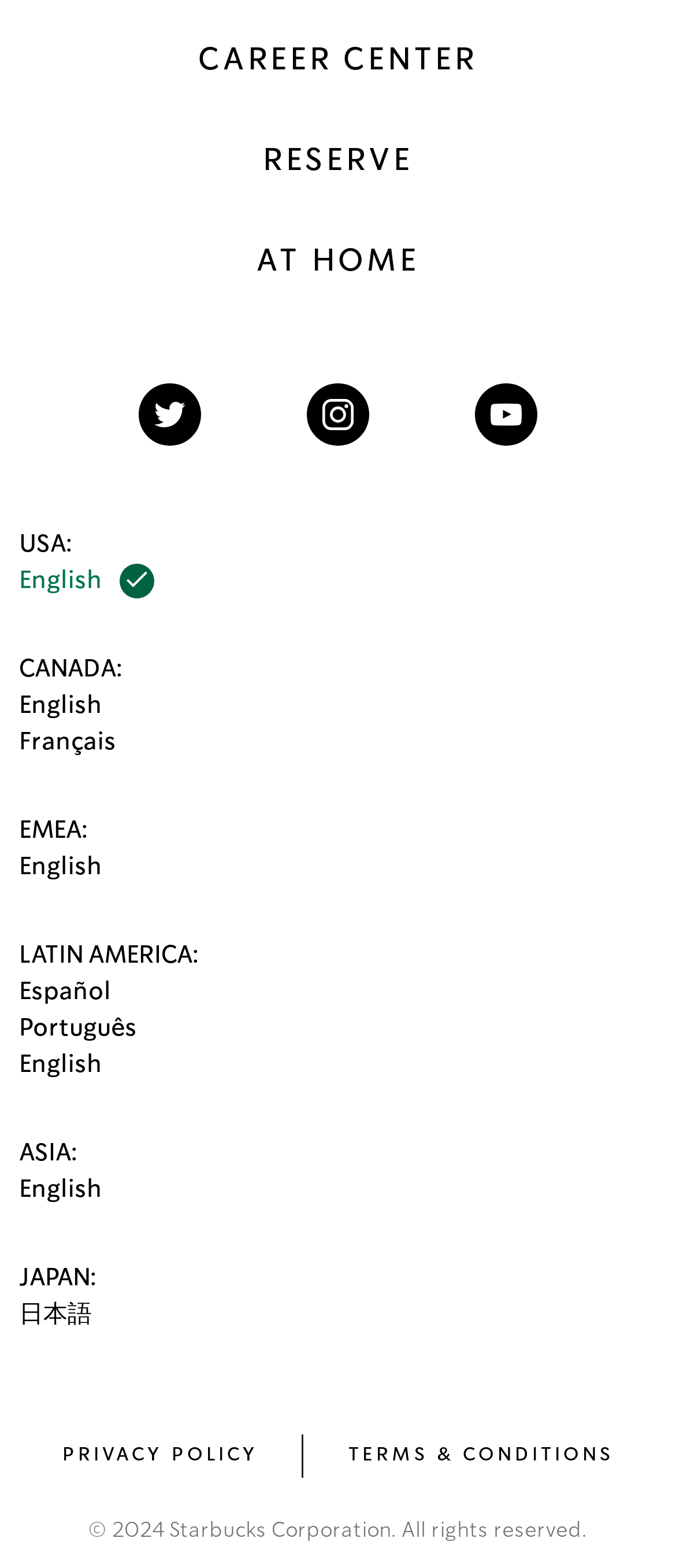Show the bounding box coordinates of the region that should be clicked to follow the instruction: "Visit Twitter."

[0.205, 0.244, 0.297, 0.284]